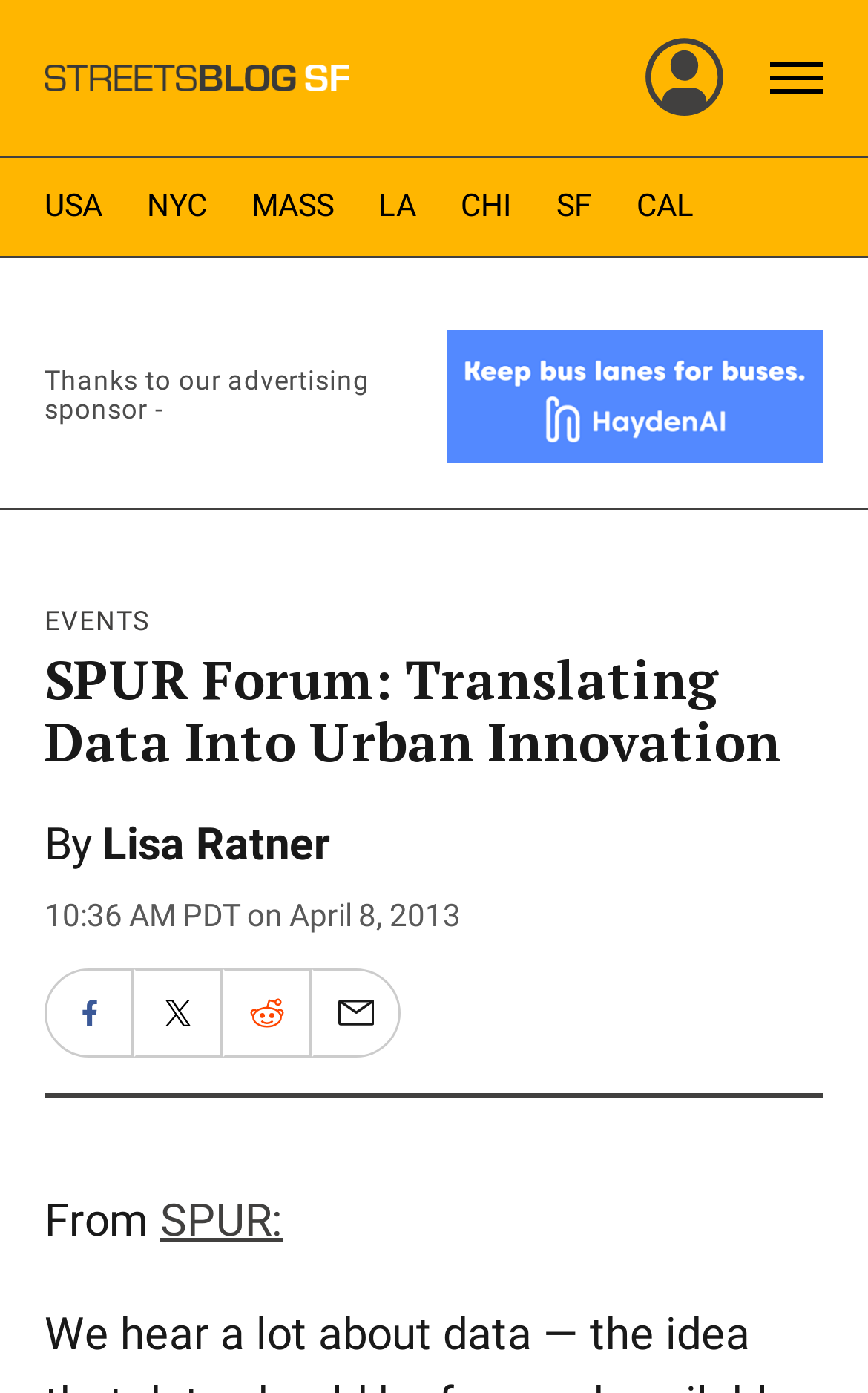Provide the bounding box coordinates of the HTML element this sentence describes: "CHI". The bounding box coordinates consist of four float numbers between 0 and 1, i.e., [left, top, right, bottom].

[0.531, 0.131, 0.59, 0.166]